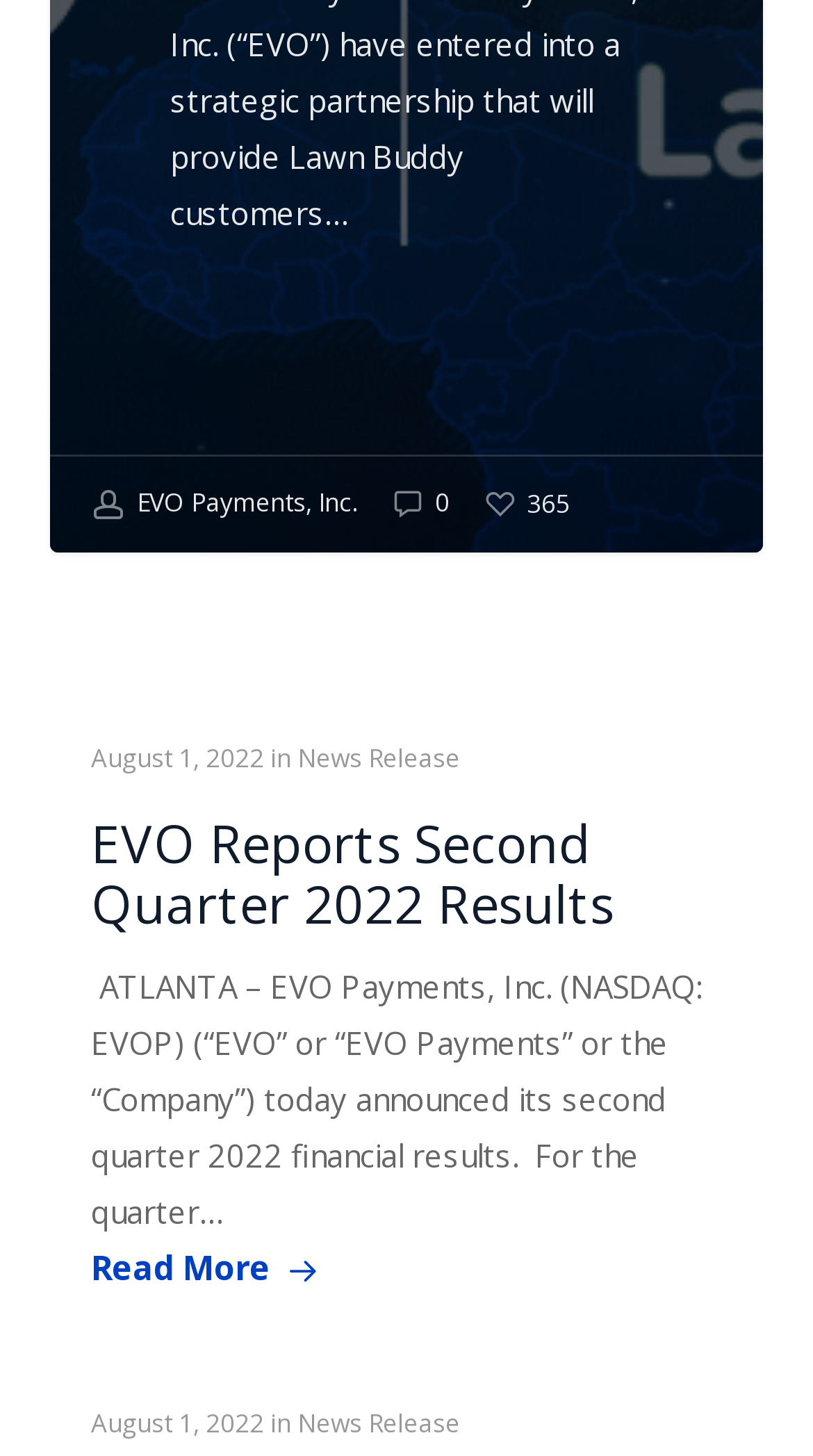What is the location of the company?
Using the screenshot, give a one-word or short phrase answer.

ATLANTA